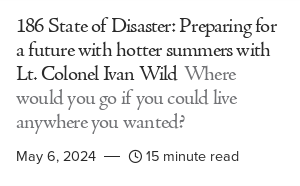Describe every aspect of the image in detail.

The image features a heading for an article titled "186 State of Disaster: Preparing for a future with hotter summers with Lt. Colonel Ivan Wild." This intriguing piece promises to address critical concerns about climate challenges and the implications of increasingly hot summers. It poses a thought-provoking question: "Where would you go if you could live anywhere you wanted?" The article is dated May 6, 2024, and is noted to be a 15-minute read, indicating a concise yet informative exploration of the topic at hand.